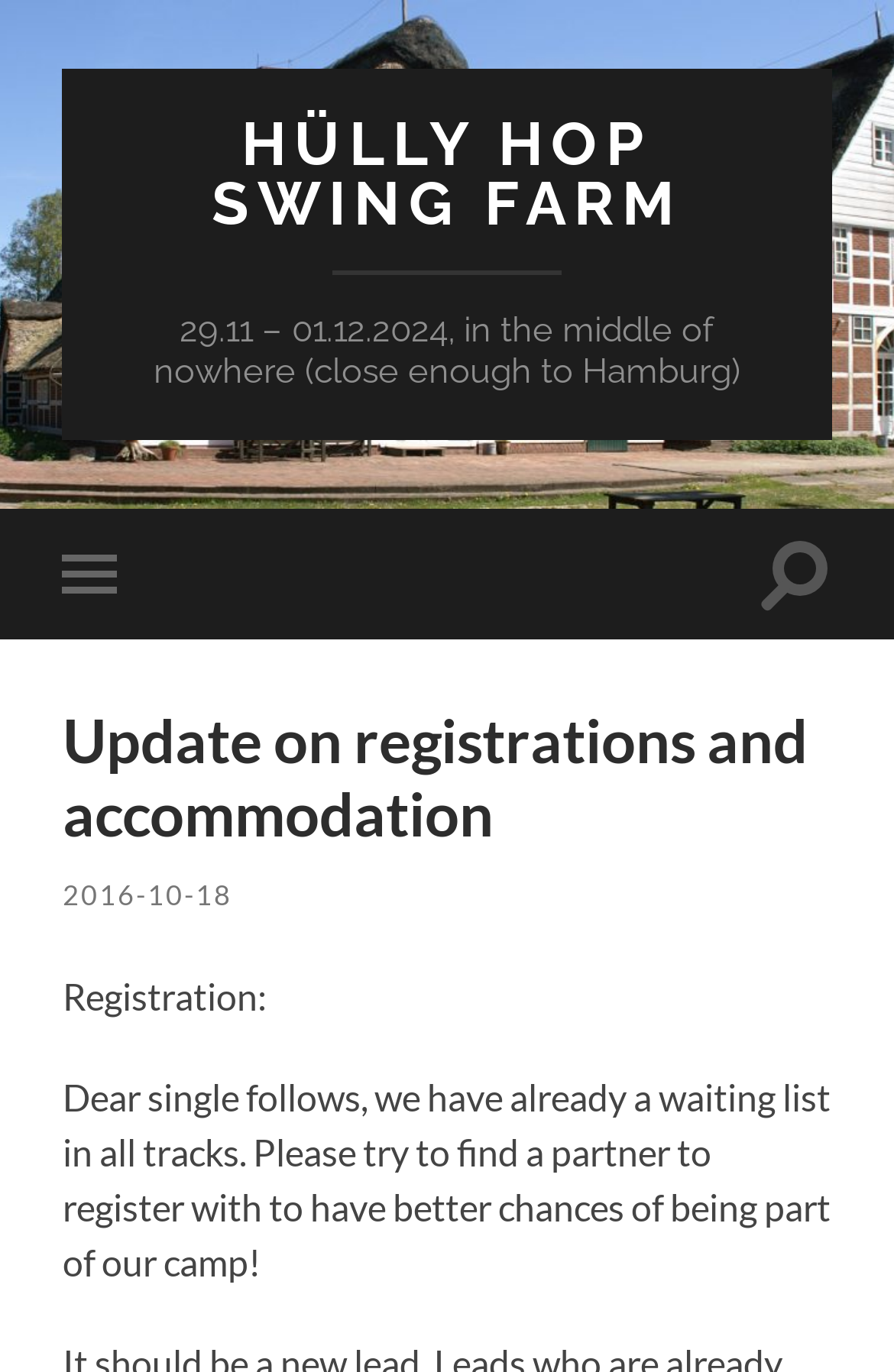Using the description: "Toggle mobile menu", determine the UI element's bounding box coordinates. Ensure the coordinates are in the format of four float numbers between 0 and 1, i.e., [left, top, right, bottom].

[0.07, 0.371, 0.152, 0.466]